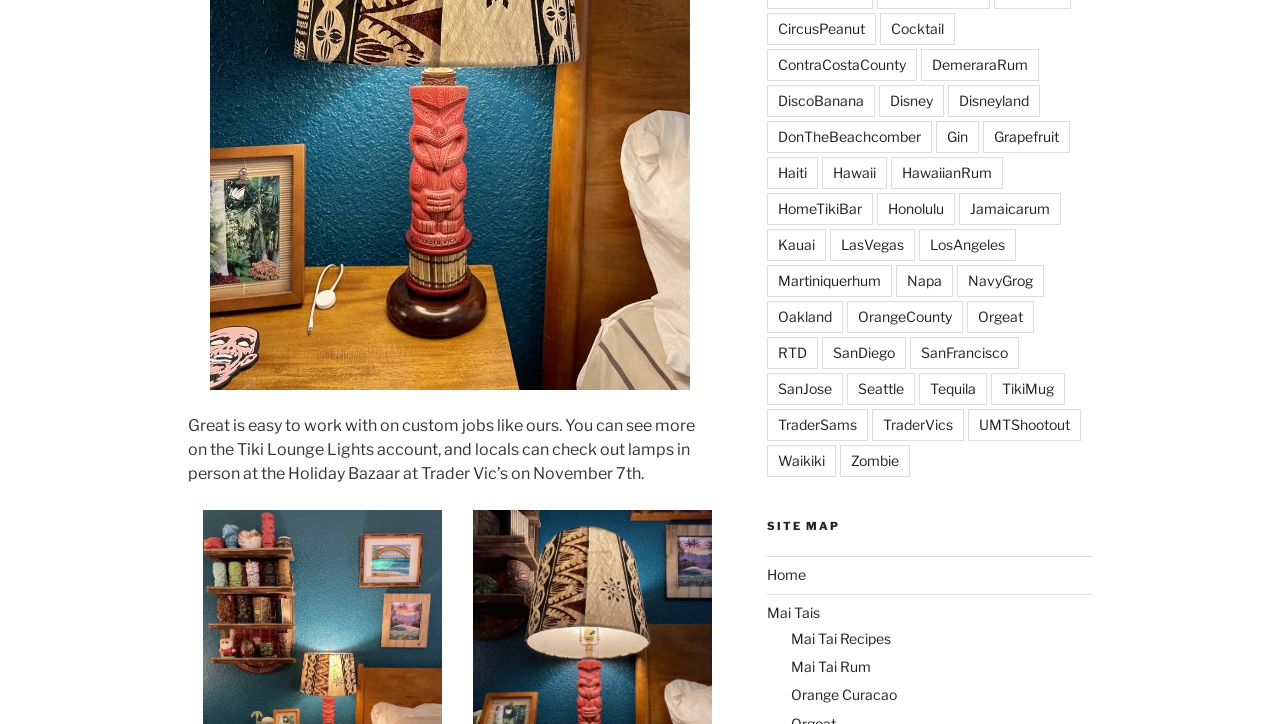Could you determine the bounding box coordinates of the clickable element to complete the instruction: "Explore Mai Tai Recipes"? Provide the coordinates as four float numbers between 0 and 1, i.e., [left, top, right, bottom].

[0.618, 0.87, 0.696, 0.893]